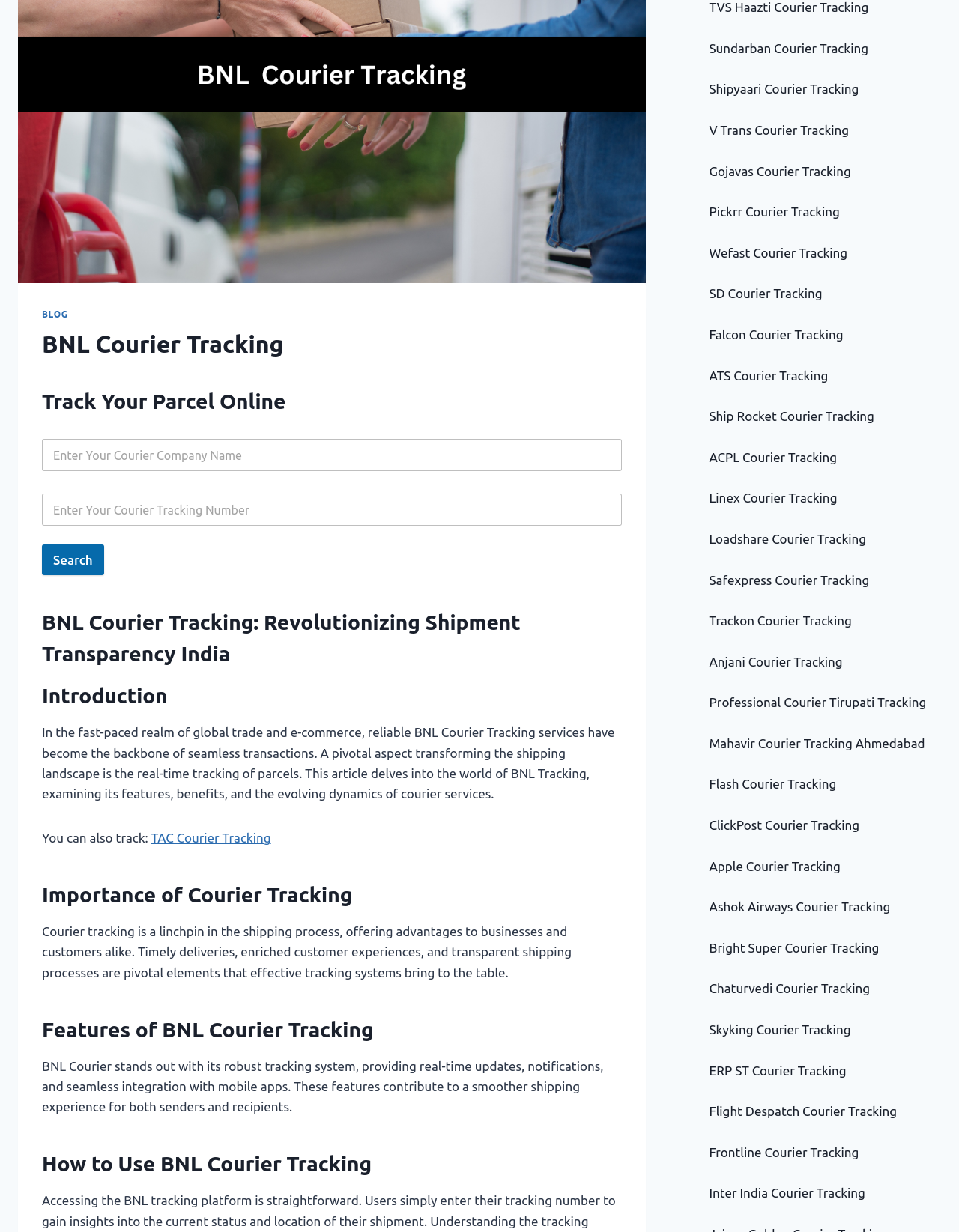Identify the bounding box coordinates for the UI element mentioned here: "TVS Haazti Courier Tracking". Provide the coordinates as four float values between 0 and 1, i.e., [left, top, right, bottom].

[0.739, 0.0, 0.906, 0.012]